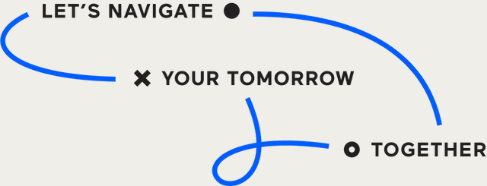Reply to the question with a single word or phrase:
What is the tone of the message?

Optimistic